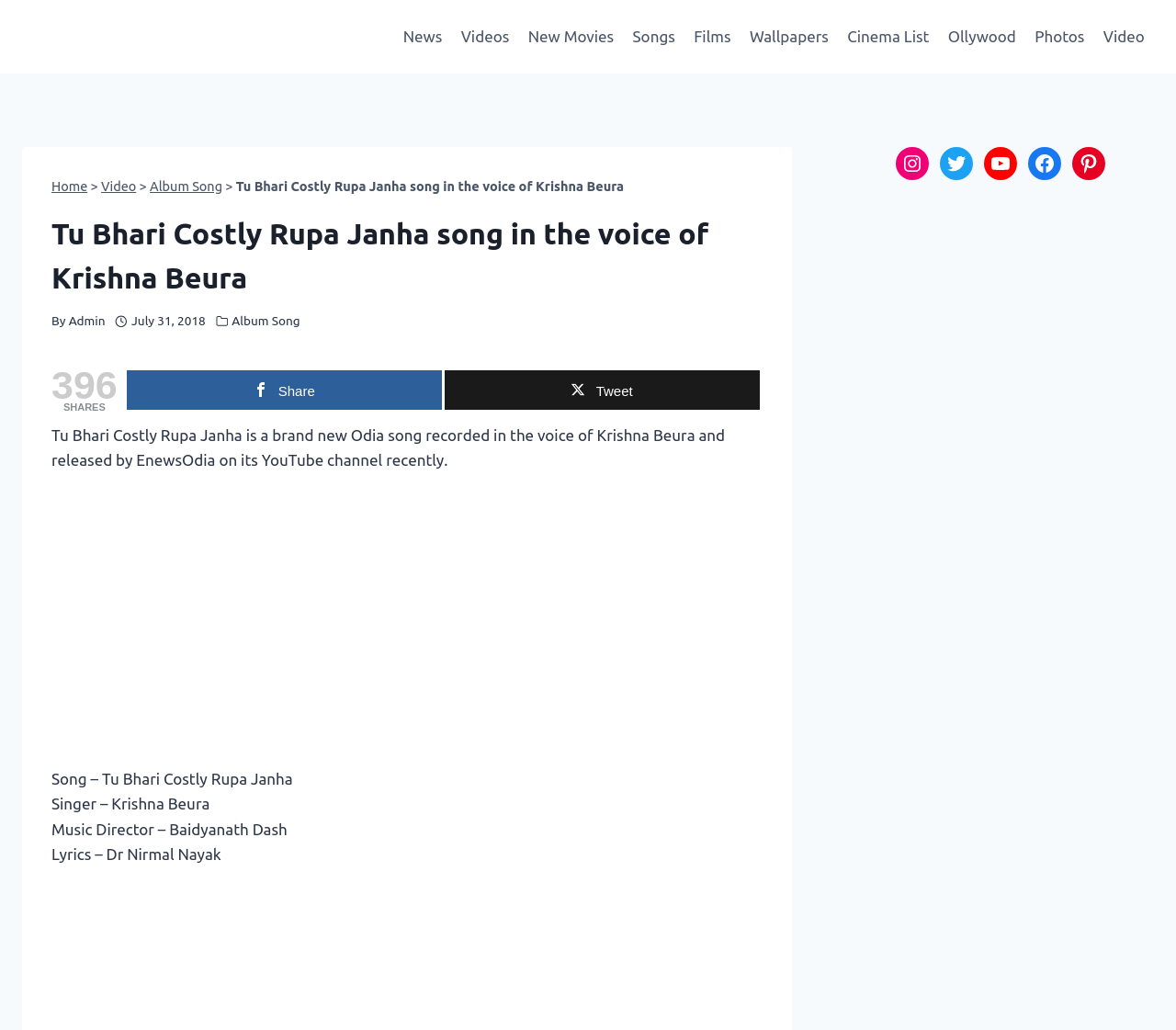Please identify the bounding box coordinates of the element's region that needs to be clicked to fulfill the following instruction: "Go to Rethinking The Future Awards". The bounding box coordinates should consist of four float numbers between 0 and 1, i.e., [left, top, right, bottom].

None